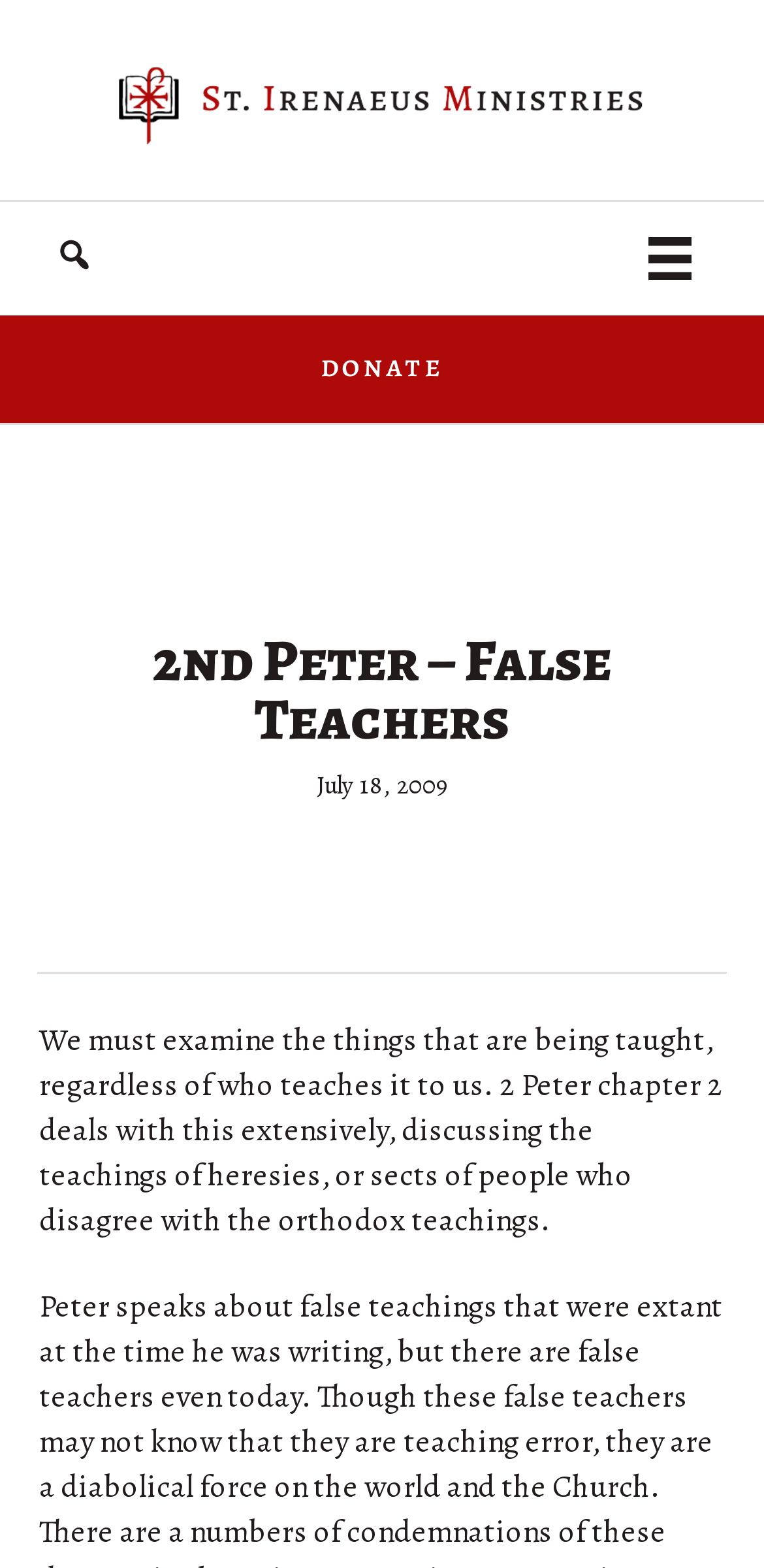Detail the features and information presented on the webpage.

The webpage is about a biblical study on 2 Peter chapter 2, specifically focusing on false teachers and heresies. At the top left, there is a link to "Saint Irenaeus Ministries" accompanied by an image with the same name. Below this, there is a link with no text, followed by a "Menu" button on the top right, which has an associated image.

On the left side, there is a "donate" link. The main content of the webpage is headed by "2nd Peter – False Teachers" in a prominent heading. Below this, the date "July 18, 2009" is displayed. The main text of the webpage is a passage that discusses the importance of examining teachings, regardless of who teaches them, and how 2 Peter chapter 2 deals with the teachings of heresies and sects that disagree with orthodox teachings. This text takes up a significant portion of the webpage, spanning from the top center to the bottom right.